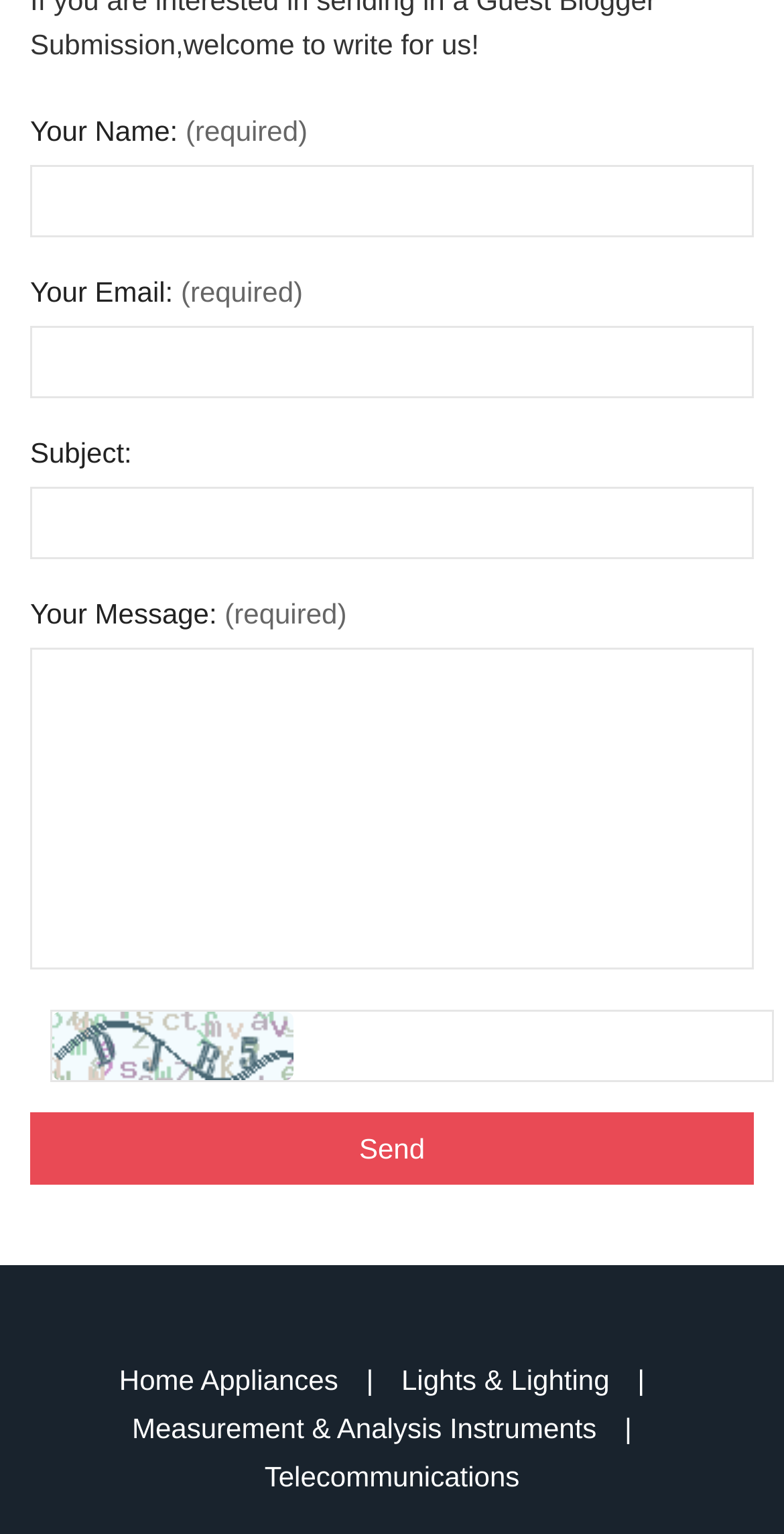Please predict the bounding box coordinates of the element's region where a click is necessary to complete the following instruction: "Click the Send button". The coordinates should be represented by four float numbers between 0 and 1, i.e., [left, top, right, bottom].

[0.038, 0.725, 0.962, 0.773]